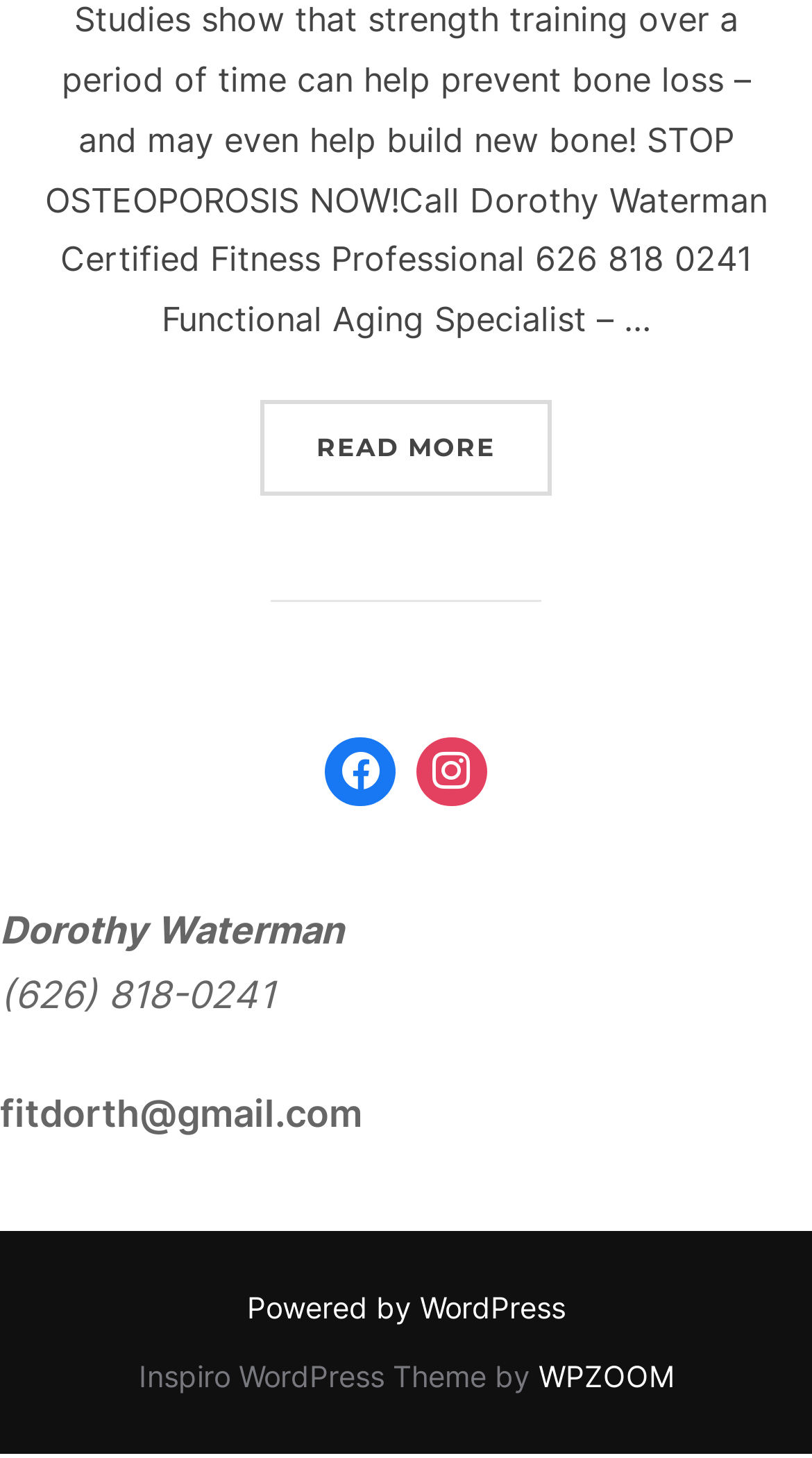What is the name of the person mentioned on the webpage?
Please answer the question as detailed as possible based on the image.

I found the name 'Dorothy Waterman' in the blockquote section of the webpage, which is located inside a figure element. This section appears to be a quote or a testimonial, and the name is mentioned as the author of the quote.